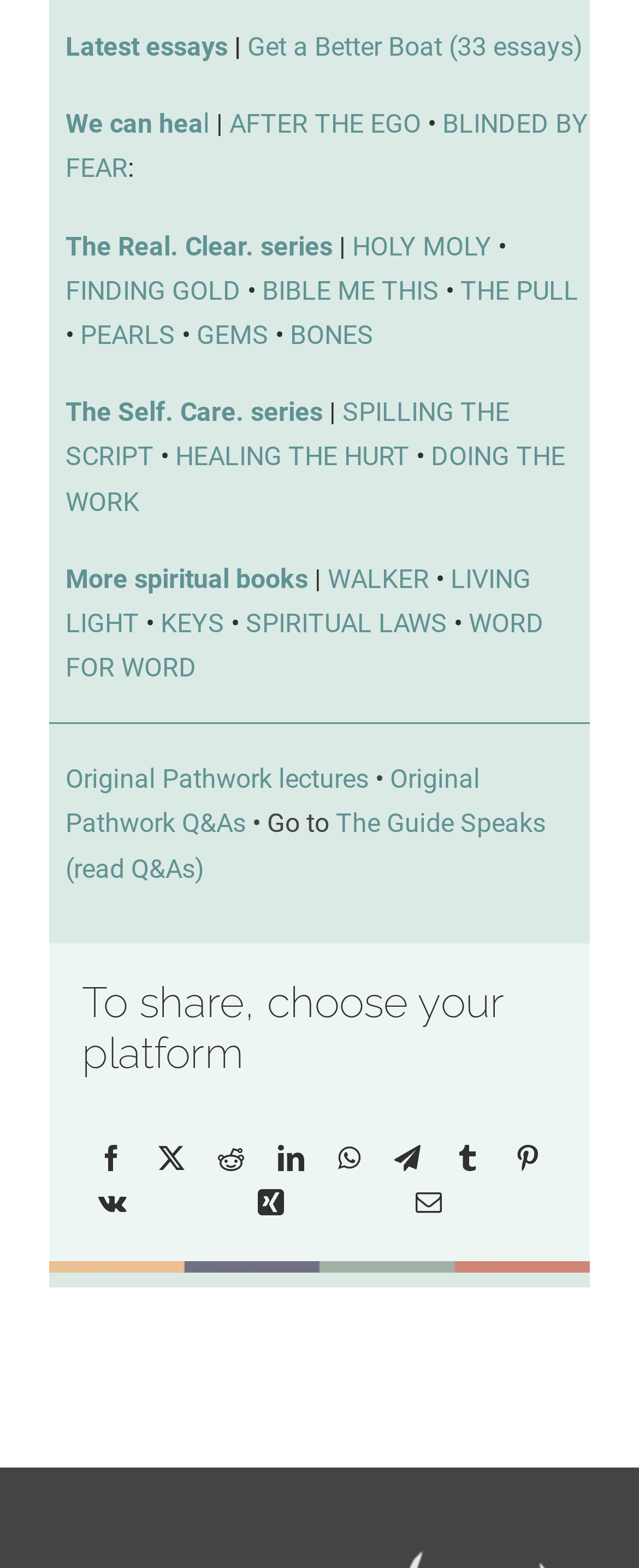How many social media platforms are available for sharing?
Using the image as a reference, give a one-word or short phrase answer.

12